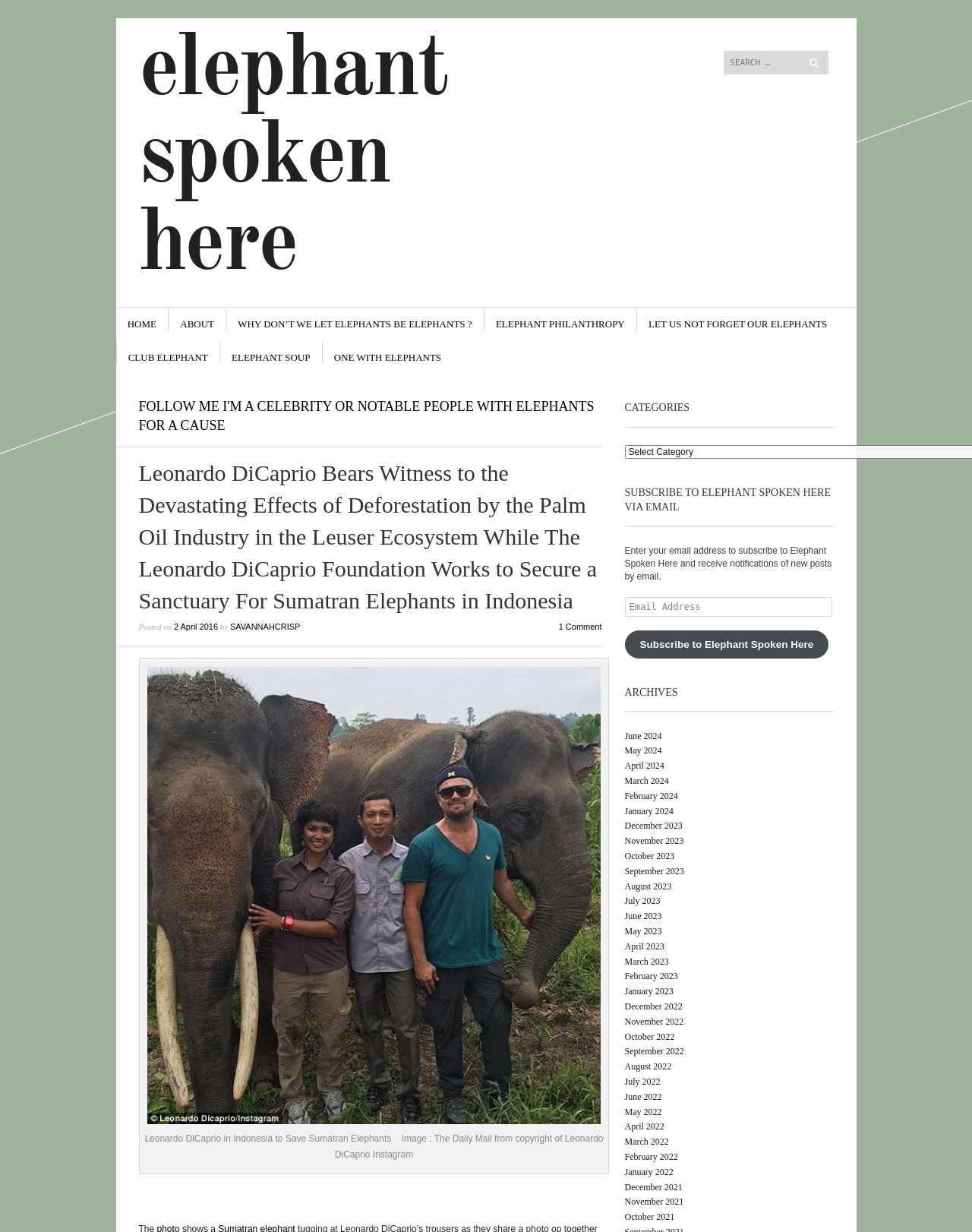Please find the bounding box coordinates of the section that needs to be clicked to achieve this instruction: "Search for something".

[0.744, 0.041, 0.857, 0.06]